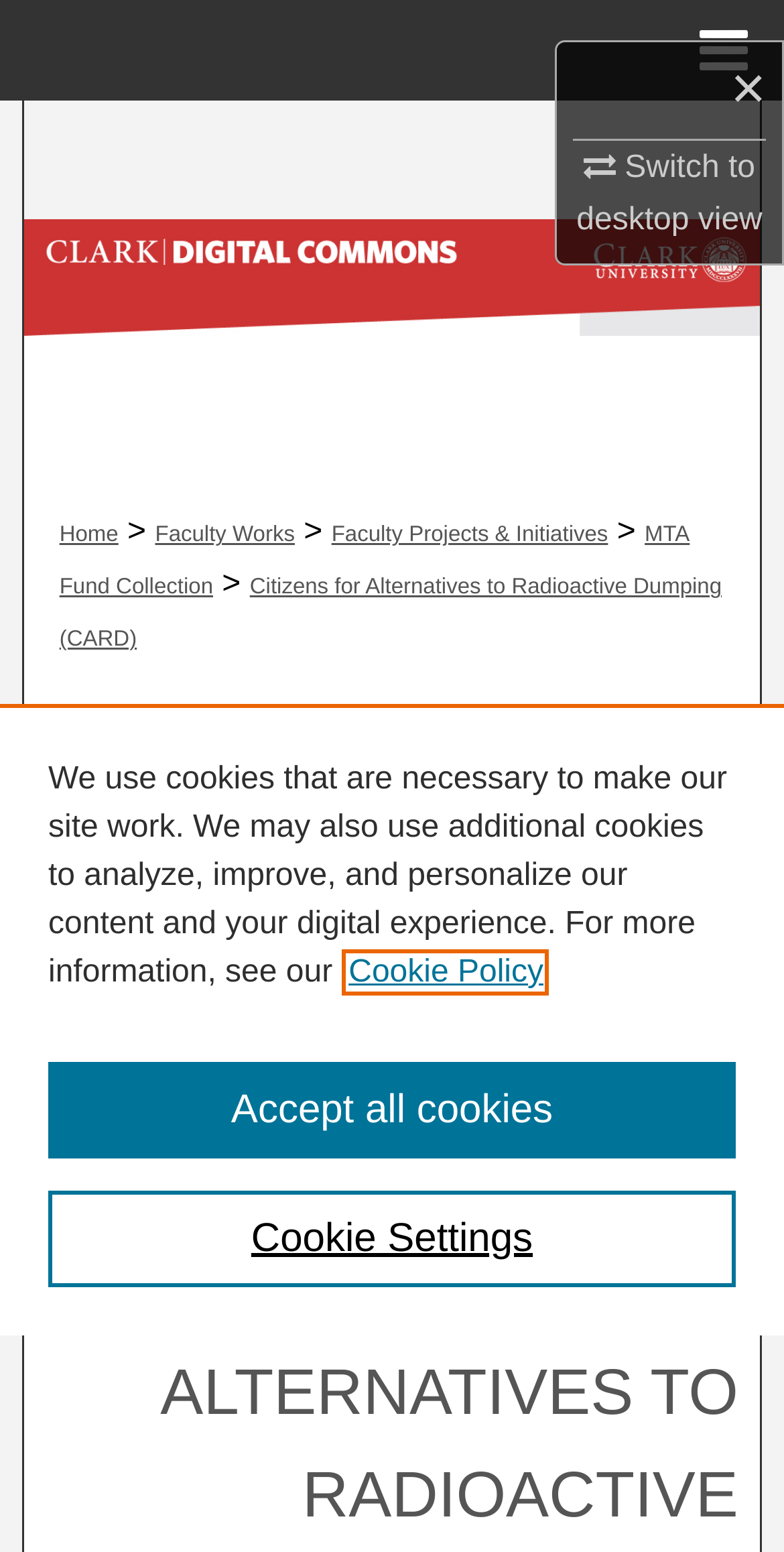What is the name of the university associated with this digital commons? Look at the image and give a one-word or short phrase answer.

Clark University